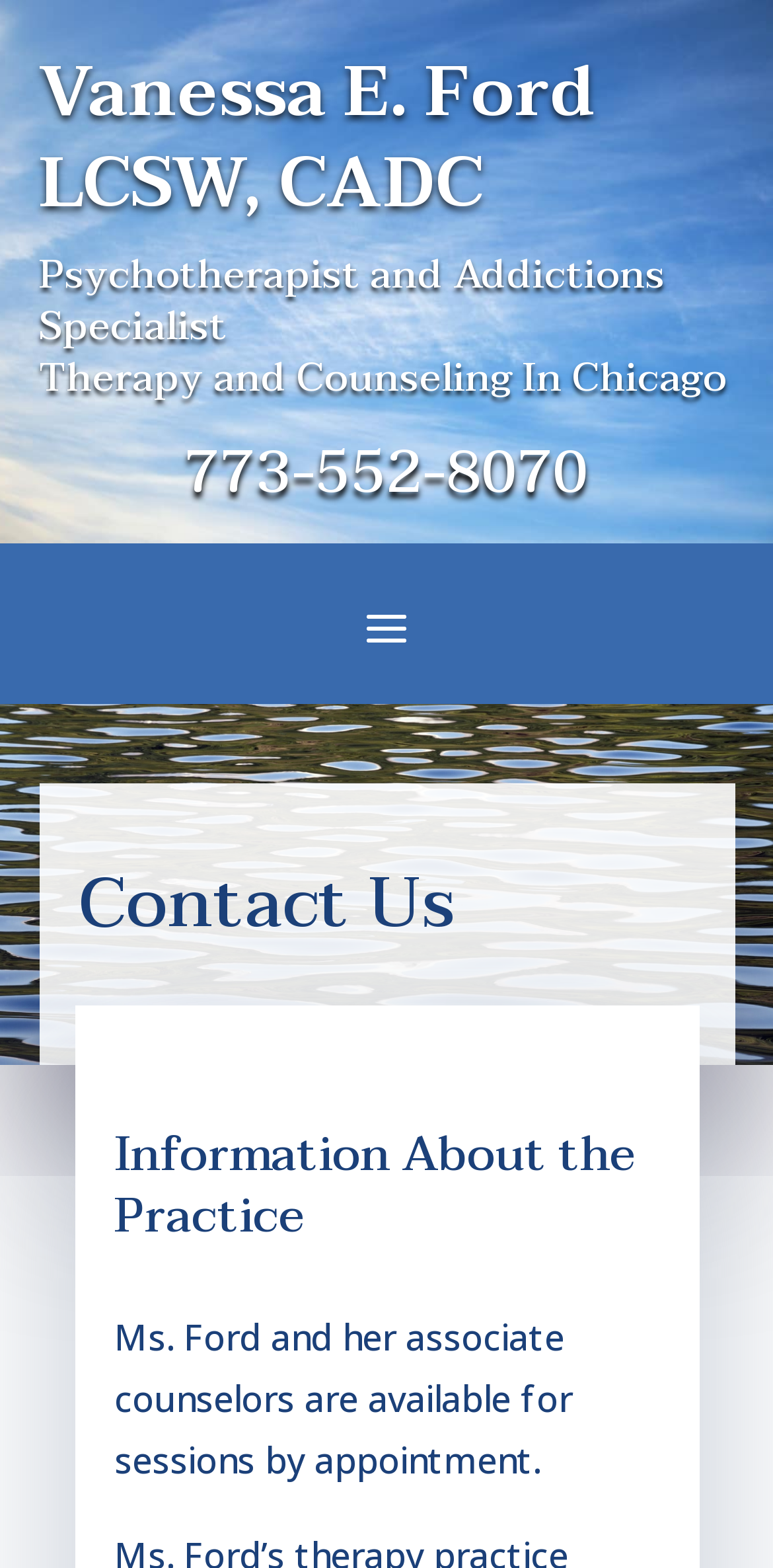Offer a comprehensive description of the webpage’s content and structure.

The webpage is about Vanessa E. Ford, a psychotherapist and addictions specialist in Chicago. At the top of the page, there are three headings that introduce her and her practice. The first heading displays her name, "Vanessa E. Ford LCSW, CADC", followed by a second heading that describes her profession, "Psychotherapist and Addictions Specialist Therapy and Counseling In Chicago". The third heading shows her phone number, "773-552-8070".

Below these headings, there is a section with two subheadings. The first subheading is "Contact Us", and the second is "Information About the Practice". Under the "Information About the Practice" subheading, there are three paragraphs of text that describe the practice. The text starts with "Ms. Ford and her associate counselors" and continues to explain that they are available for sessions by appointment.

Overall, the webpage appears to be a simple and straightforward introduction to Vanessa E. Ford's therapy practice in Chicago, providing her contact information and a brief overview of her services.